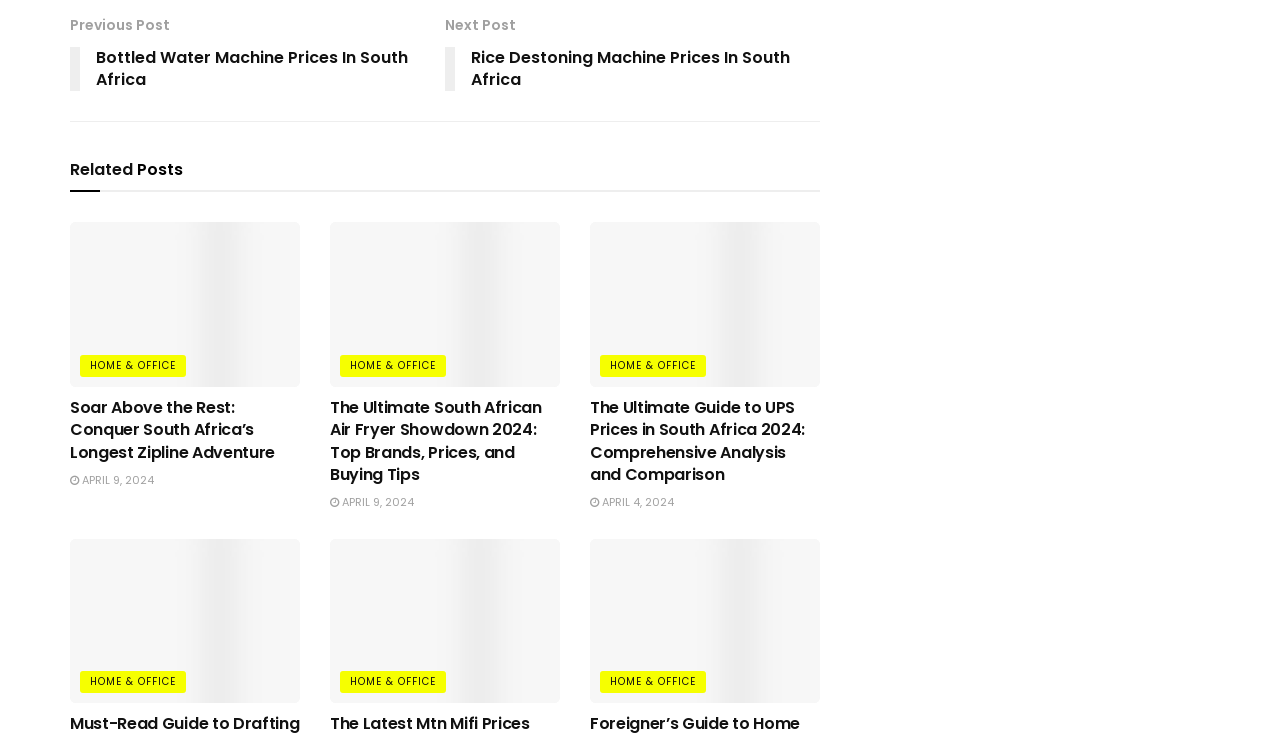Locate the bounding box coordinates of the element you need to click to accomplish the task described by this instruction: "Click on the 'Previous Post Bottled Water Machine Prices In South Africa' link".

[0.055, 0.019, 0.348, 0.138]